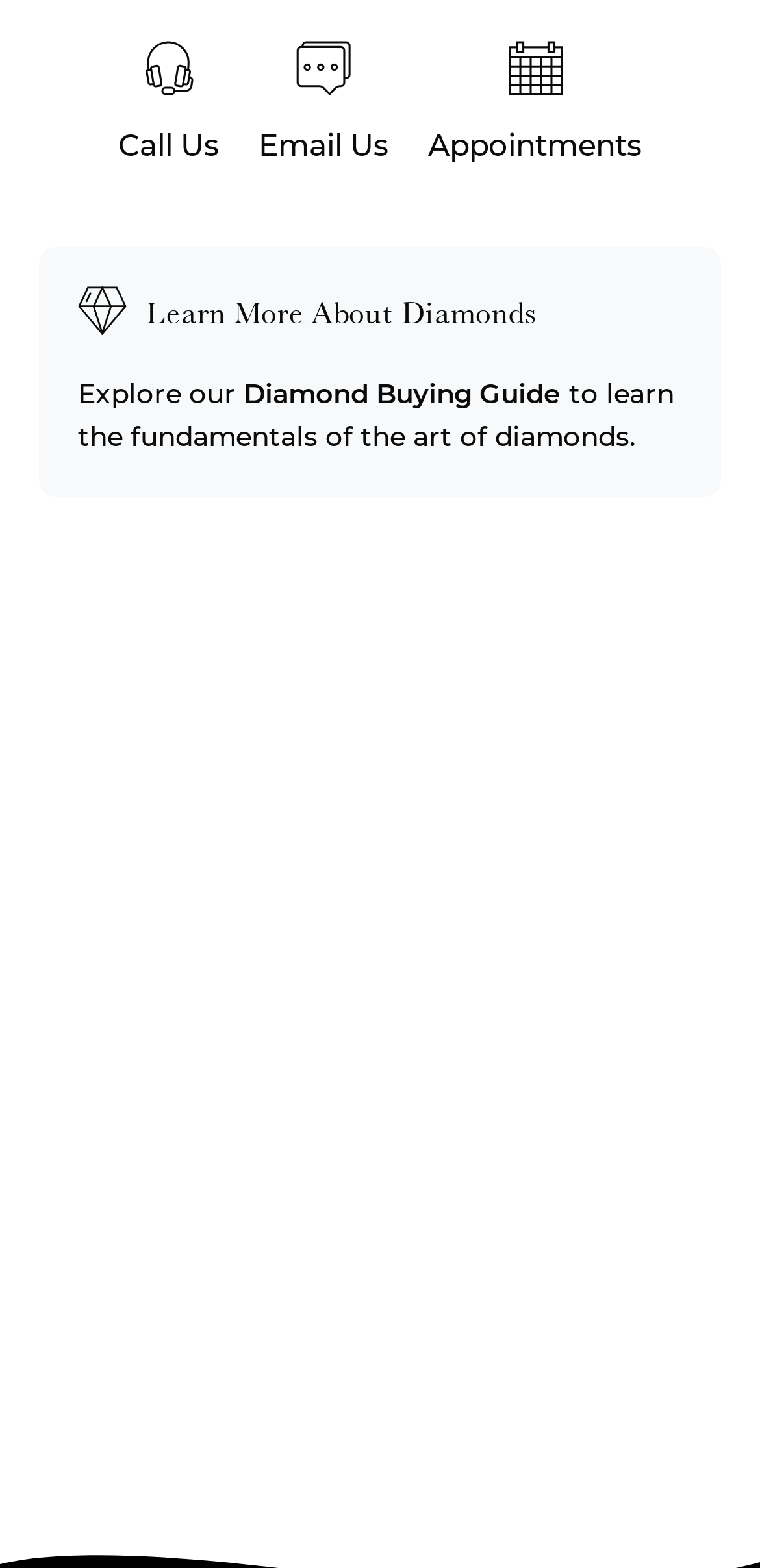What is the purpose of the button at the bottom?
Please answer the question with as much detail as possible using the screenshot.

The button at the bottom of the webpage has no text or description, so it's unclear what its purpose is. However, based on its position and the surrounding elements, it might be related to the curated selections or products being displayed.